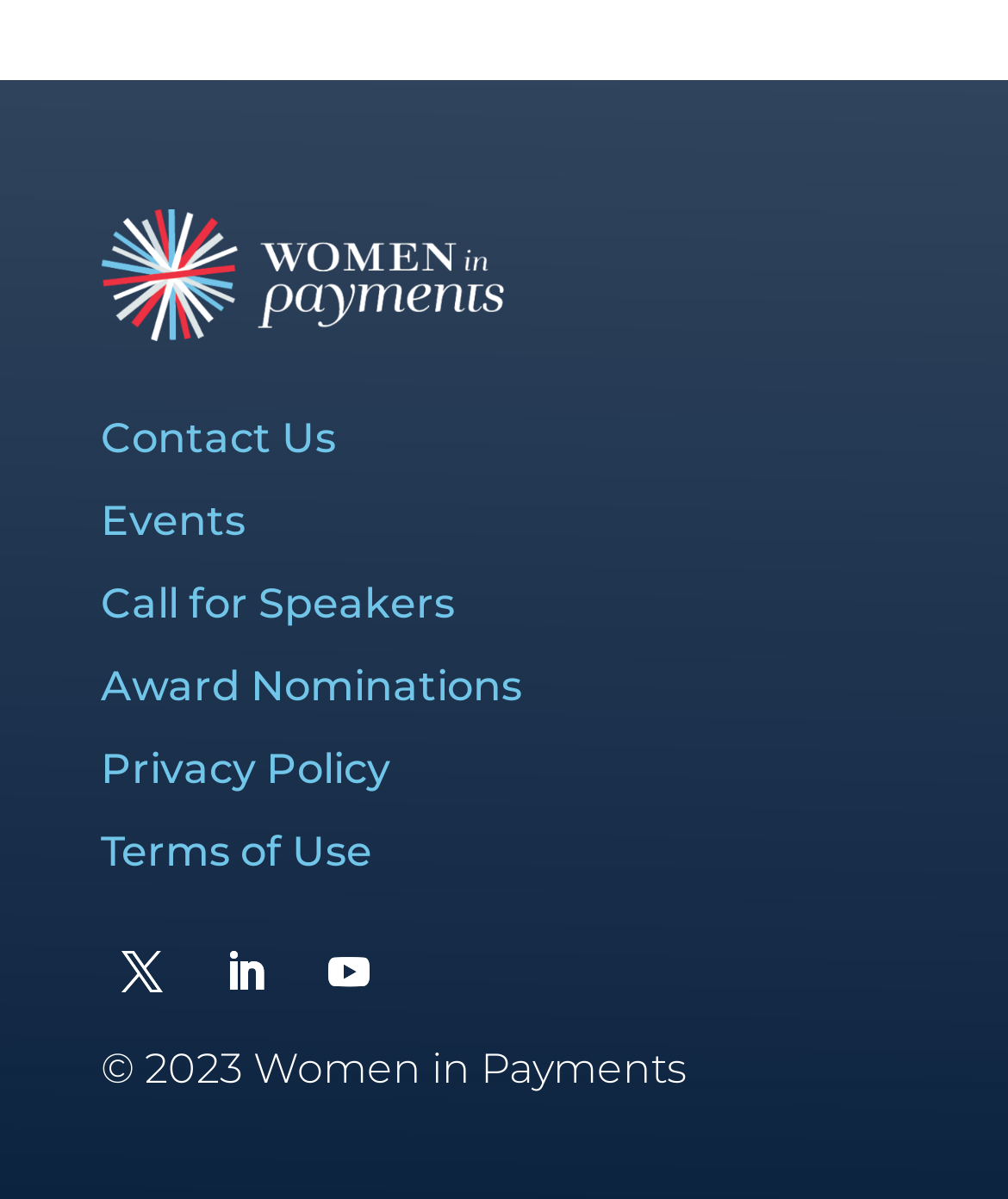How many social media links are there?
Based on the screenshot, provide a one-word or short-phrase response.

3